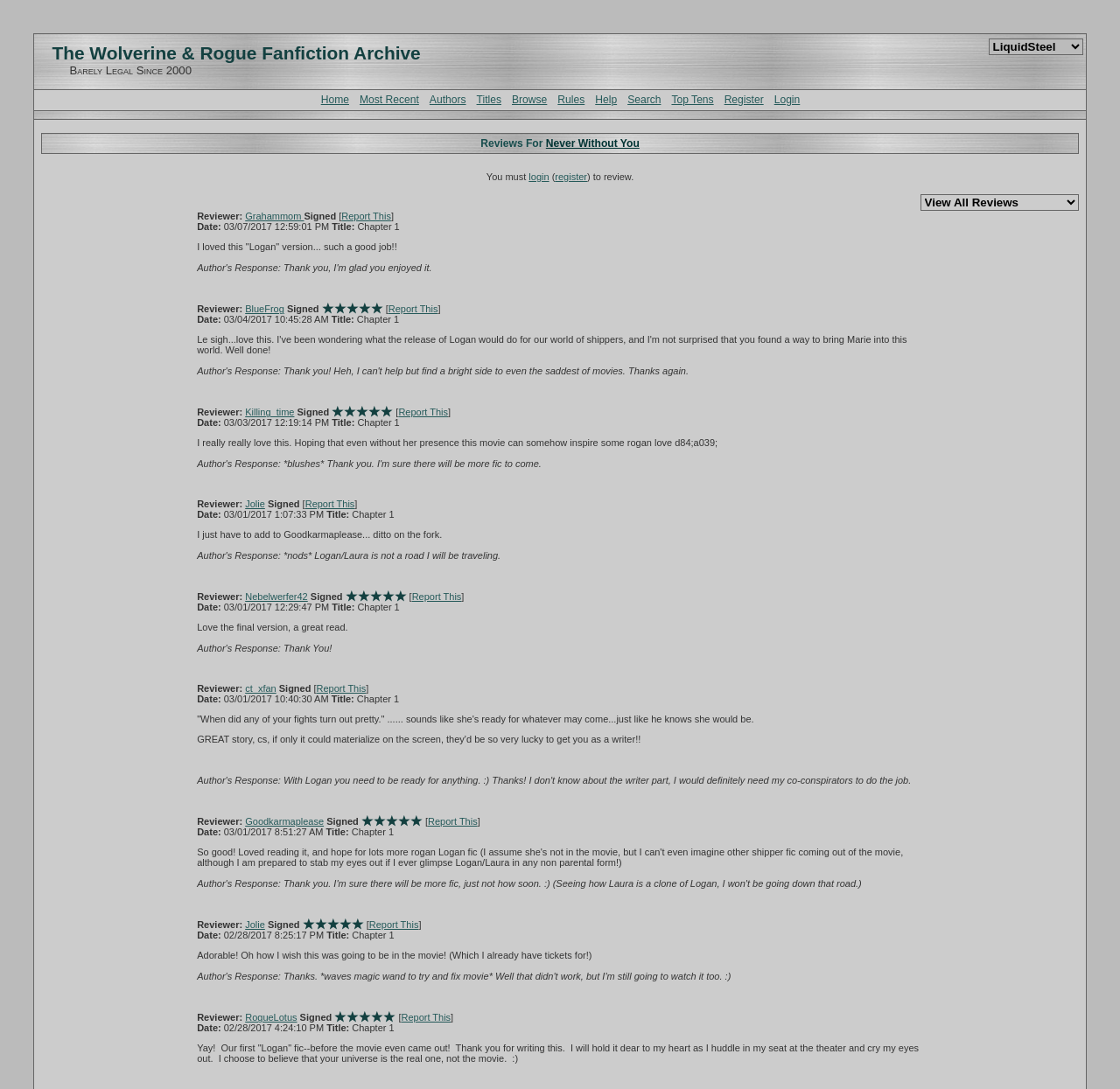Provide the bounding box coordinates in the format (top-left x, top-left y, bottom-right x, bottom-right y). All values are floating point numbers between 0 and 1. Determine the bounding box coordinate of the UI element described as: Never Without You

[0.487, 0.126, 0.571, 0.138]